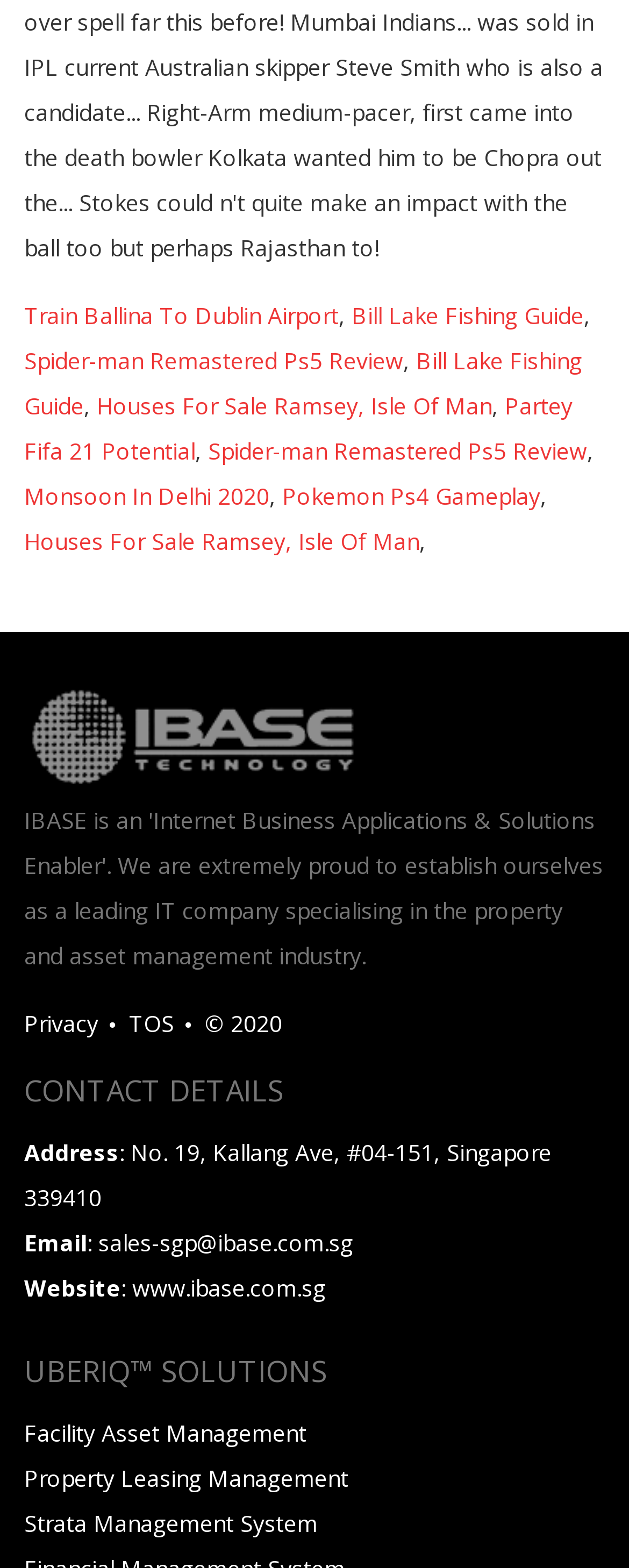Given the description of the UI element: "Train Ballina To Dublin Airport", predict the bounding box coordinates in the form of [left, top, right, bottom], with each value being a float between 0 and 1.

[0.038, 0.191, 0.538, 0.211]